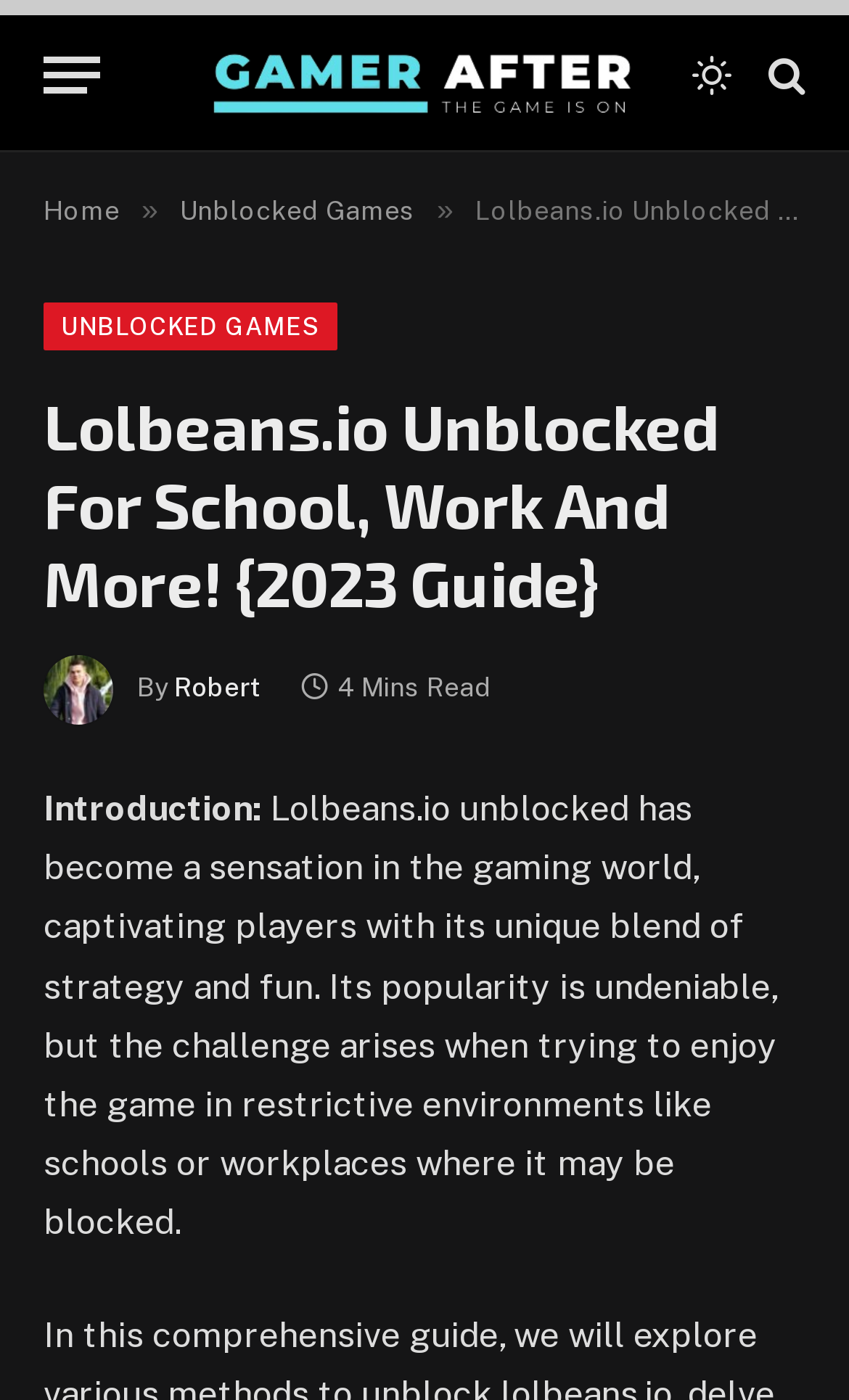Could you specify the bounding box coordinates for the clickable section to complete the following instruction: "Click the menu button"?

[0.051, 0.019, 0.118, 0.089]